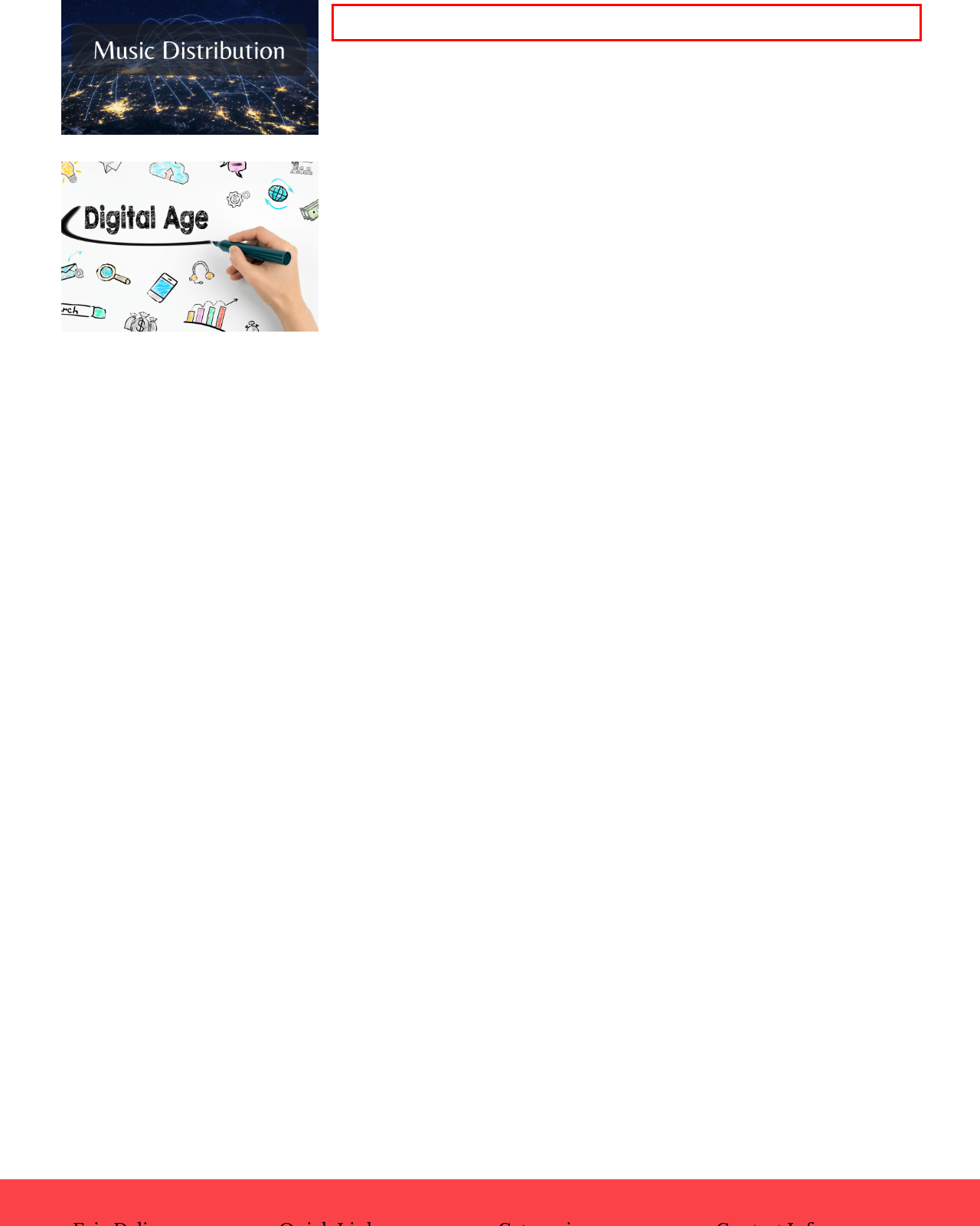Examine the screenshot of the webpage, locate the red bounding box, and perform OCR to extract the text contained within it.

The evolution of music distribution is a tale of technological innovation and cultural shifts. It’s a story that begins with the grooves of vinyl records